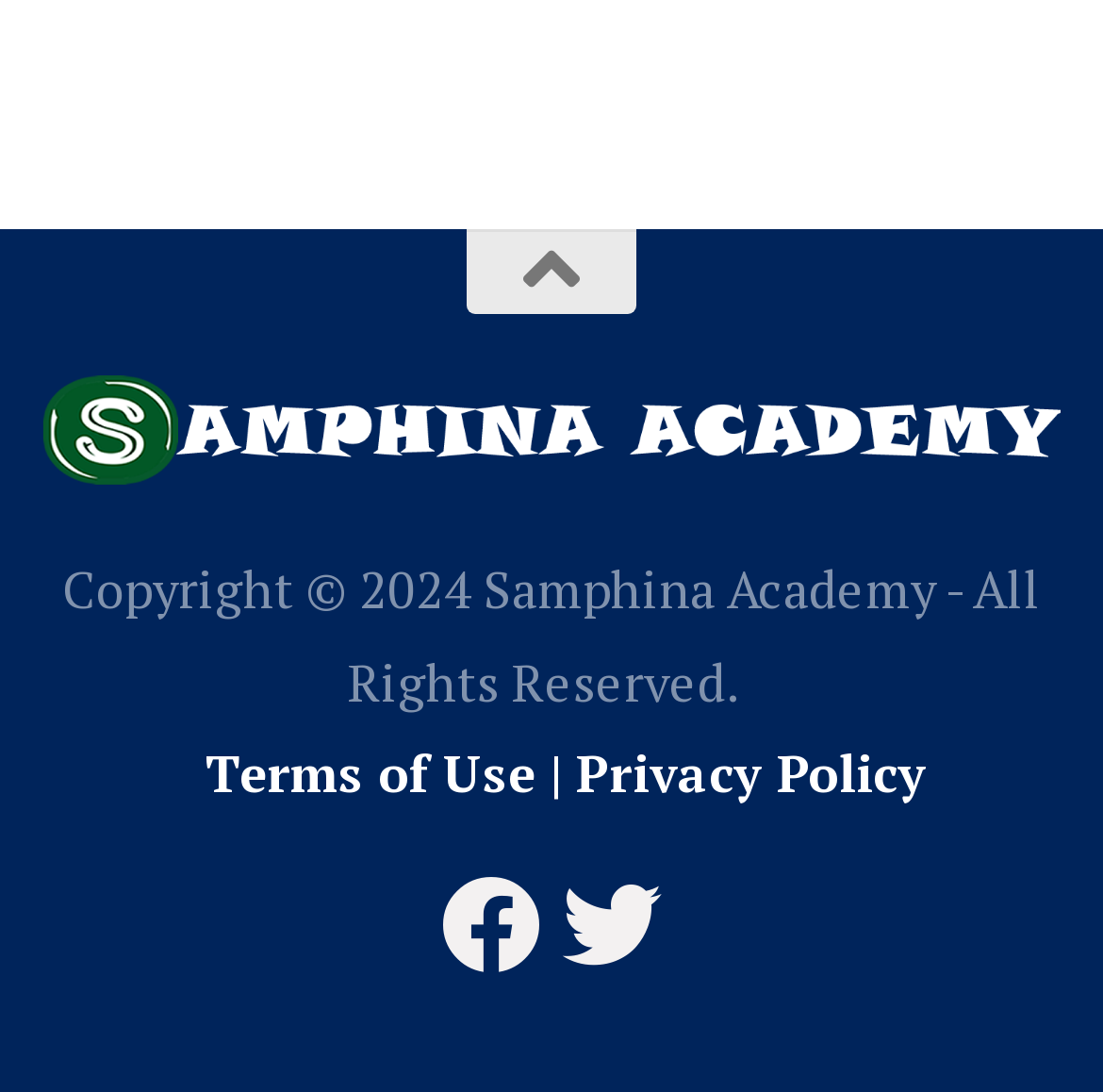From the image, can you give a detailed response to the question below:
What are the two policies mentioned?

At the bottom of the webpage, there are two links to policies, 'Terms of Use' and 'Privacy Policy', separated by a vertical bar.